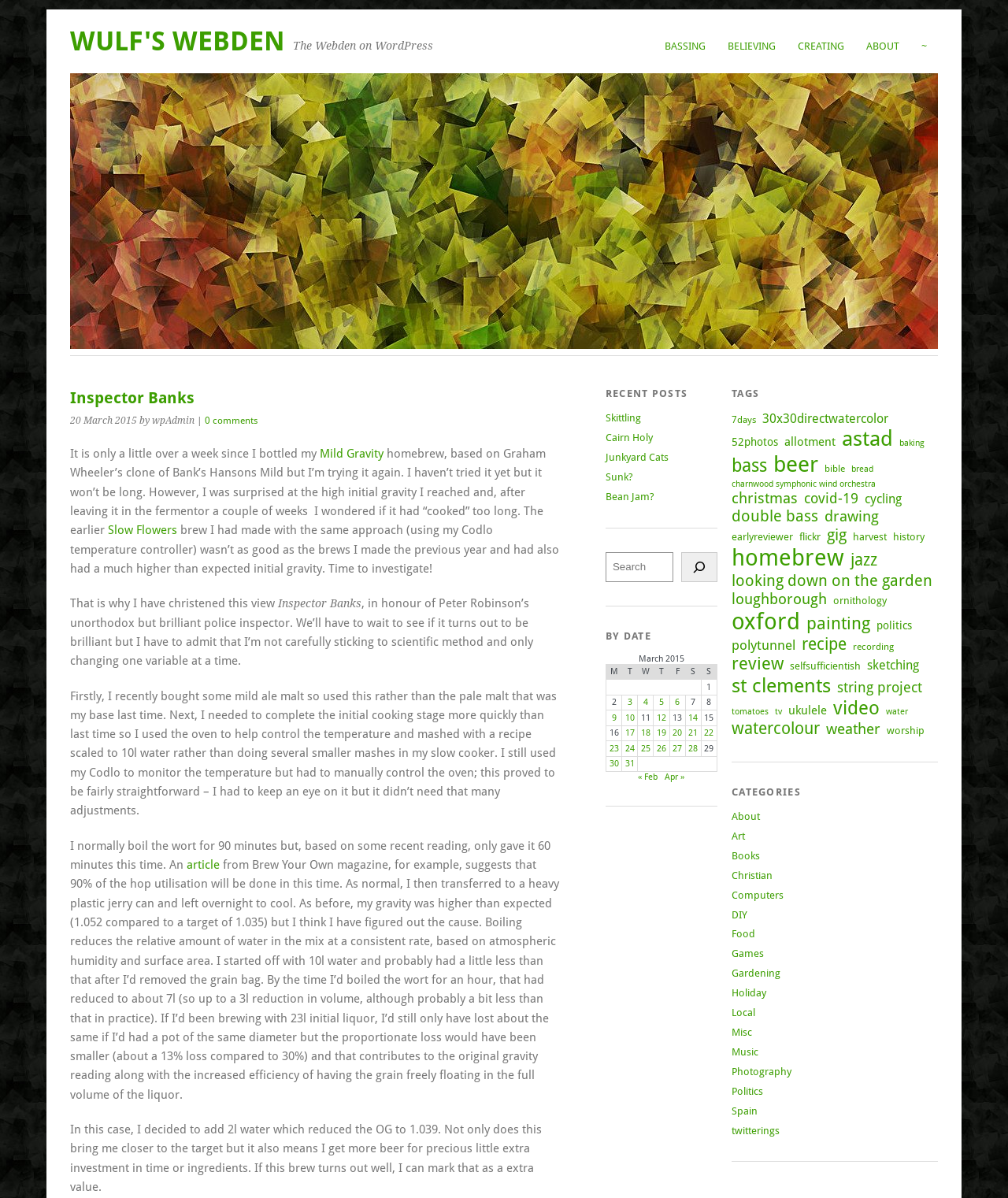What is the date of the current post?
Carefully examine the image and provide a detailed answer to the question.

The date of the current post can be found in the static text element within the main content area, which reads '20 March 2015'.